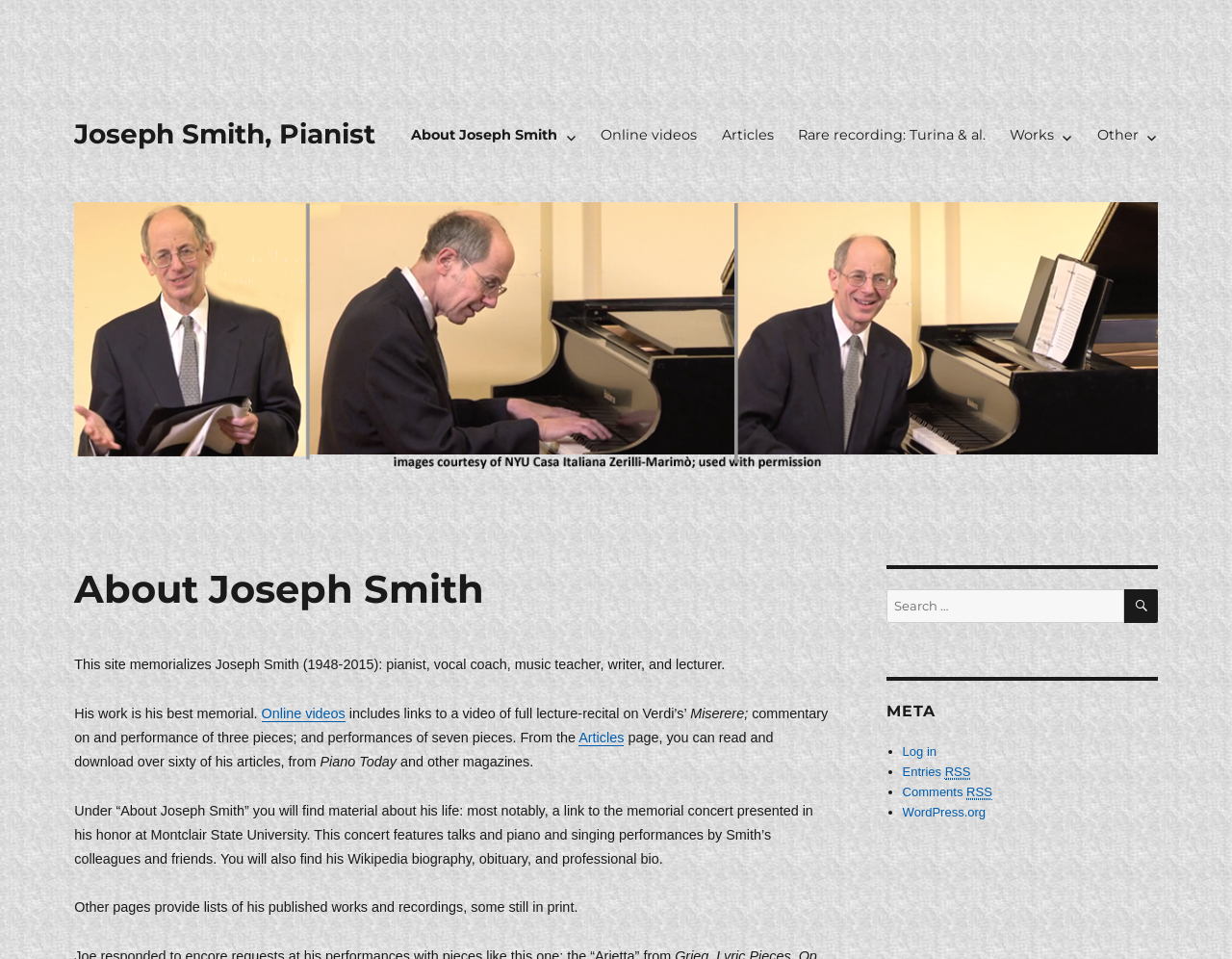Determine the webpage's heading and output its text content.

About Joseph Smith